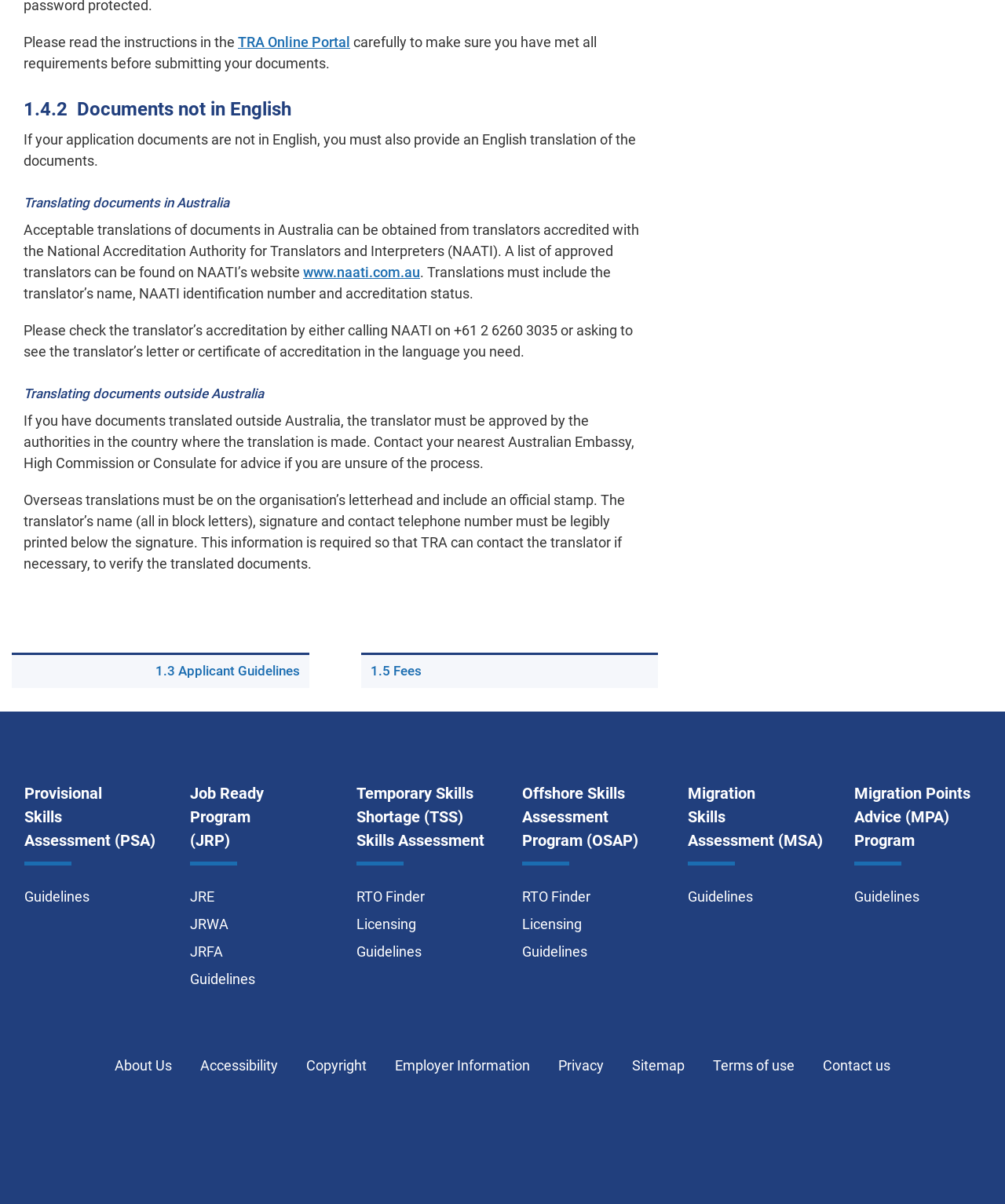Using the webpage screenshot, find the UI element described by 1.3 Applicant Guidelines. Provide the bounding box coordinates in the format (top-left x, top-left y, bottom-right x, bottom-right y), ensuring all values are floating point numbers between 0 and 1.

[0.012, 0.542, 0.308, 0.571]